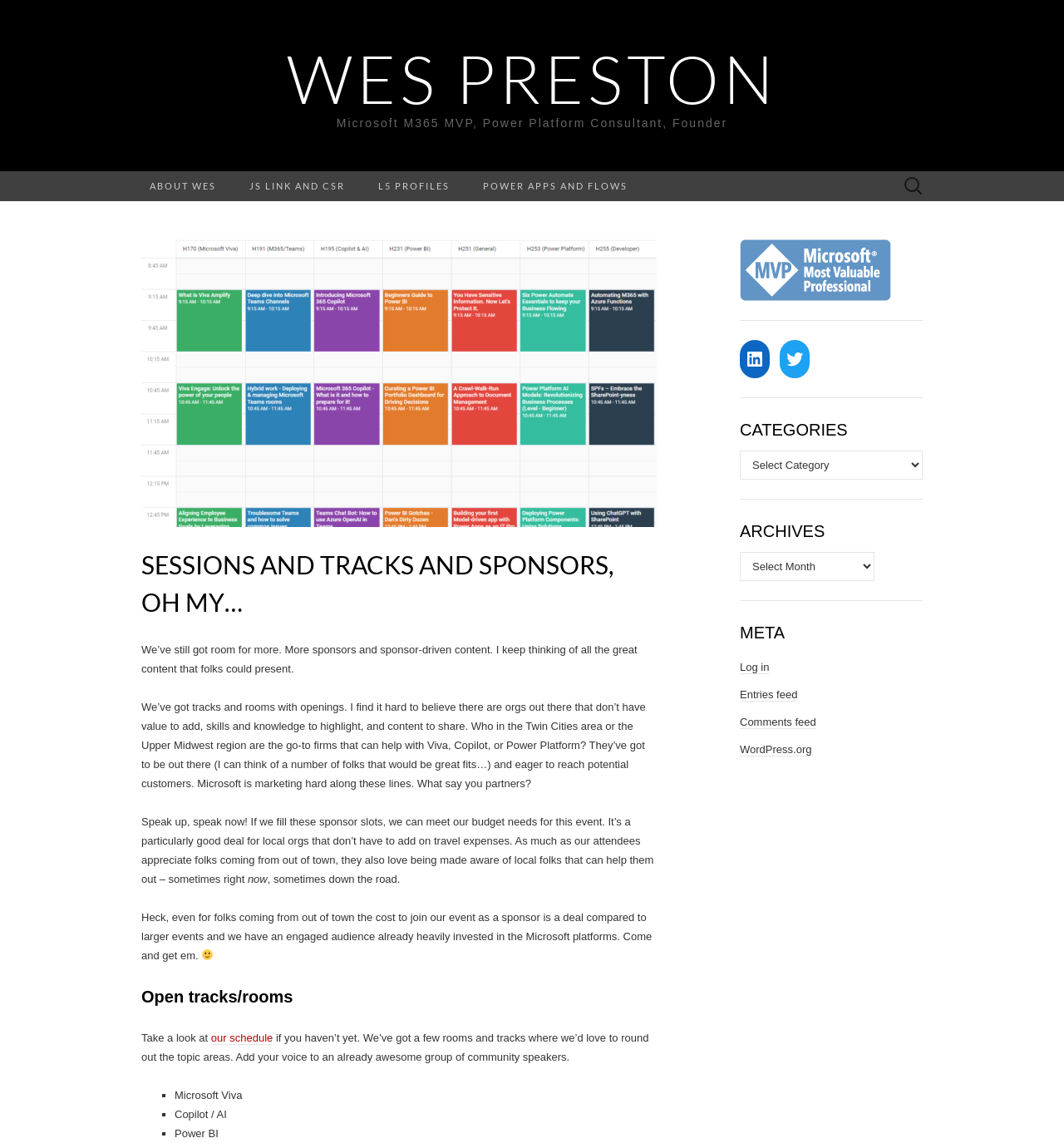What is the location of the event?
Using the visual information, respond with a single word or phrase.

Twin Cities area or the Upper Midwest region